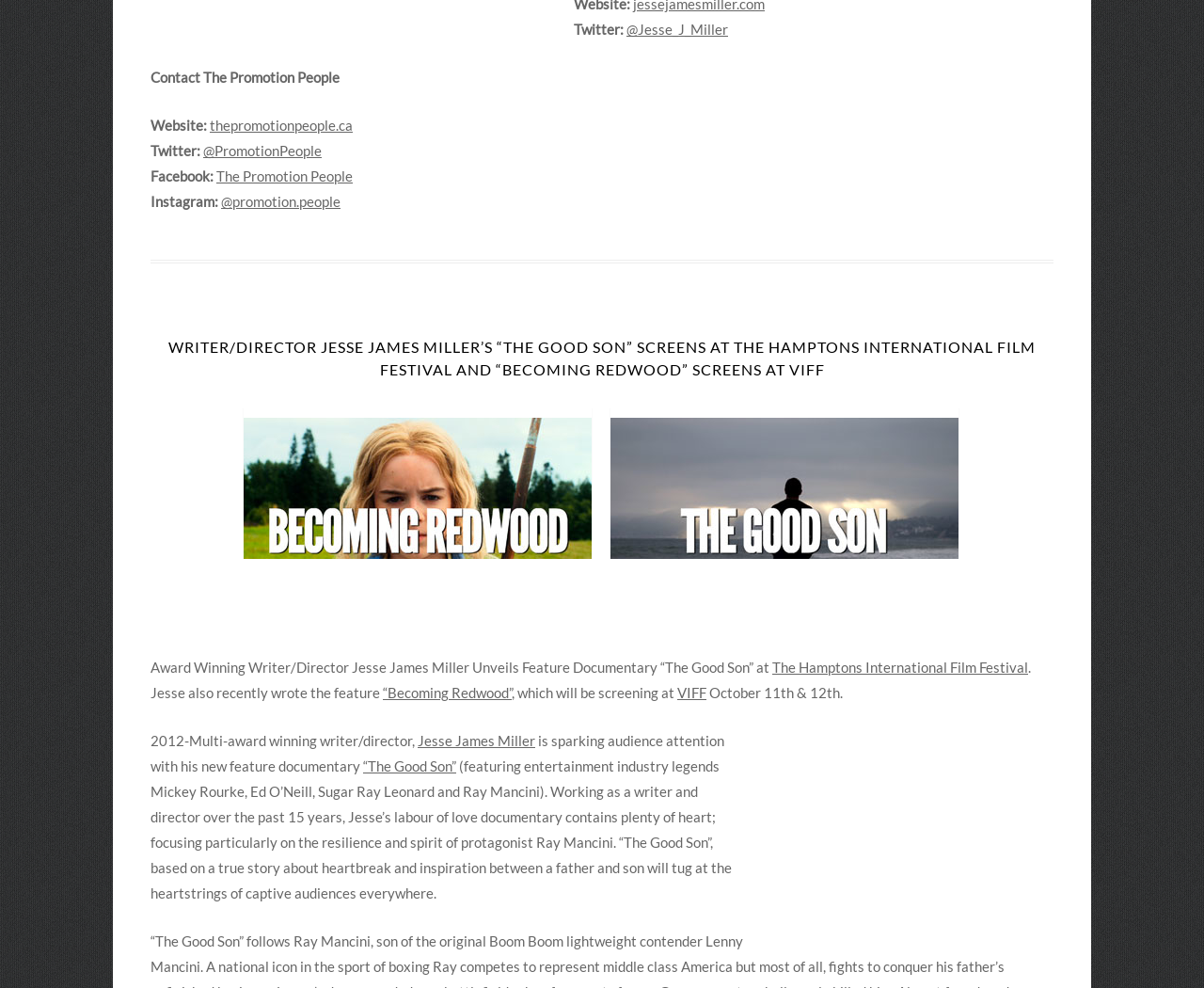What is the social media platform where @Jesse_J_Miller is mentioned?
Please analyze the image and answer the question with as much detail as possible.

I found the answer by looking at the text 'Twitter:' which is mentioned before the handle '@Jesse_J_Miller'.